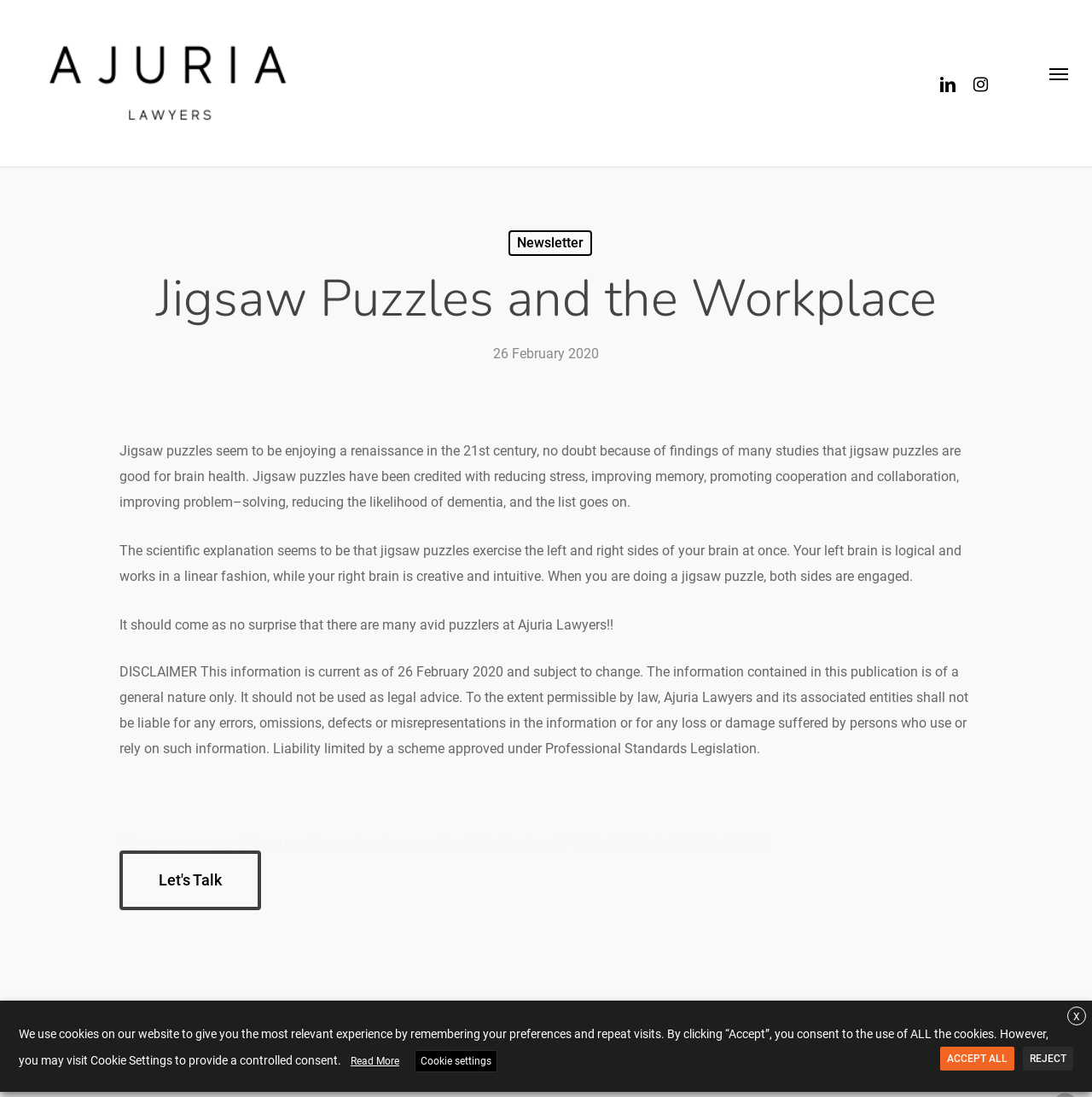Locate the bounding box coordinates of the element that needs to be clicked to carry out the instruction: "Visit the Linkedin page". The coordinates should be given as four float numbers ranging from 0 to 1, i.e., [left, top, right, bottom].

[0.853, 0.067, 0.883, 0.085]